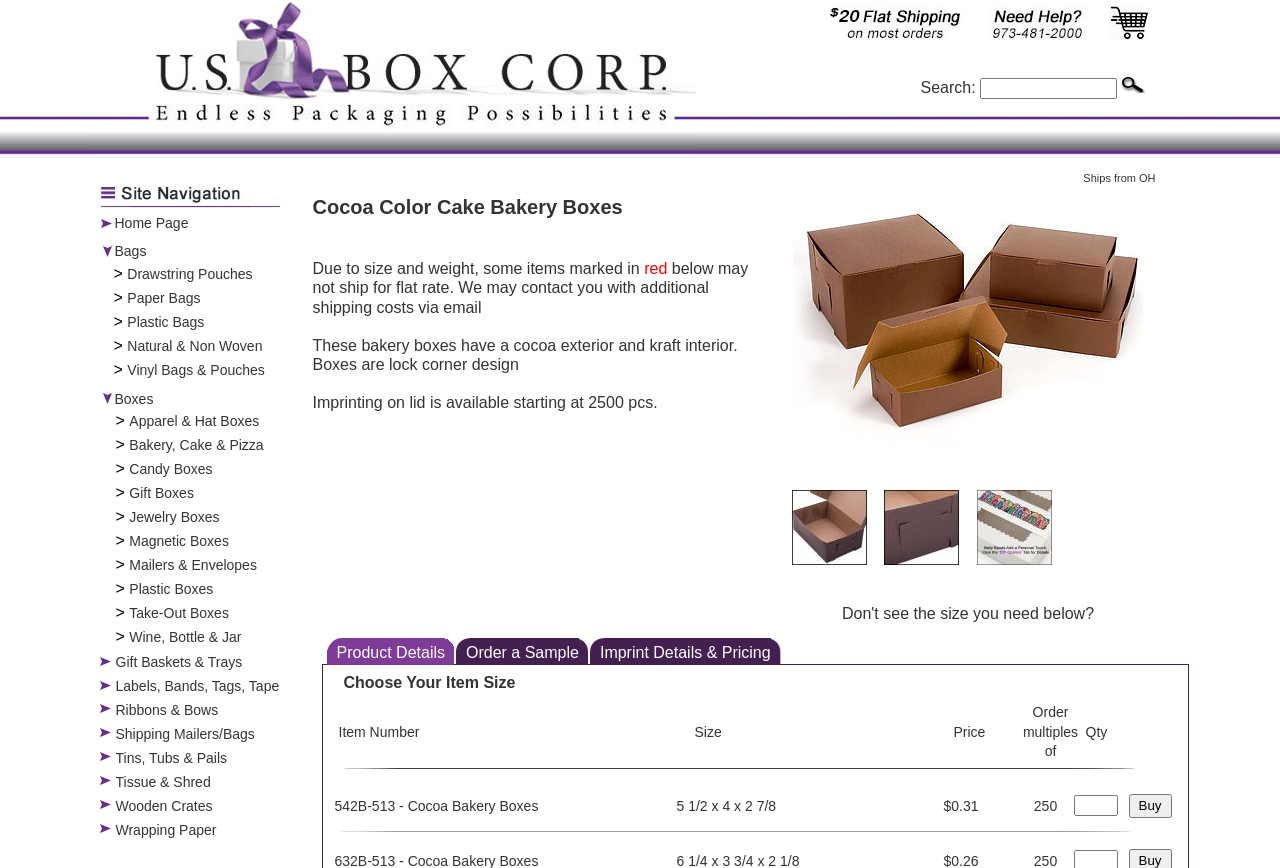Locate the primary heading on the webpage and return its text.

Cocoa Color Cake Bakery Boxes